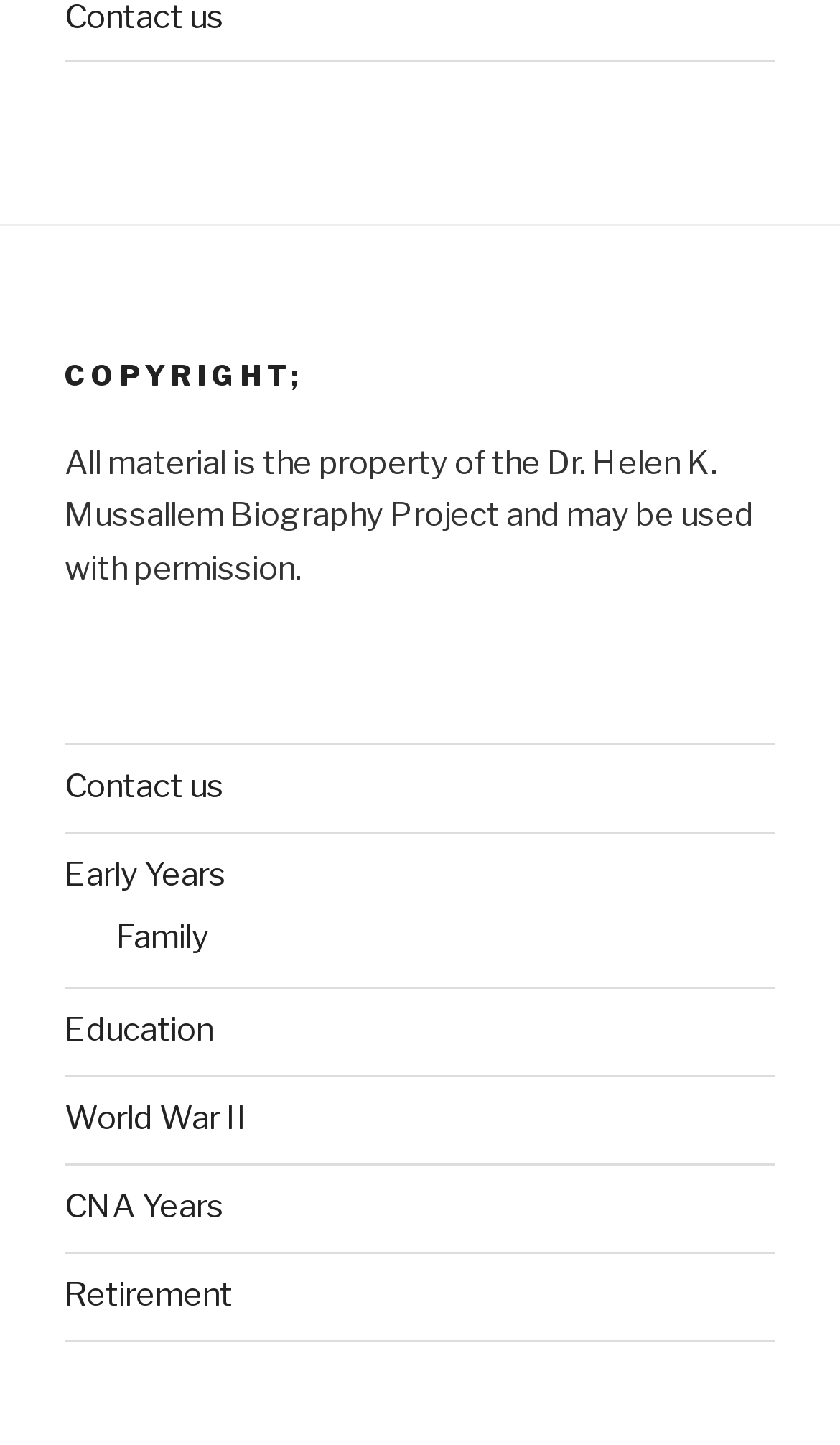Answer with a single word or phrase: 
What is the first link in the menu?

Contact us